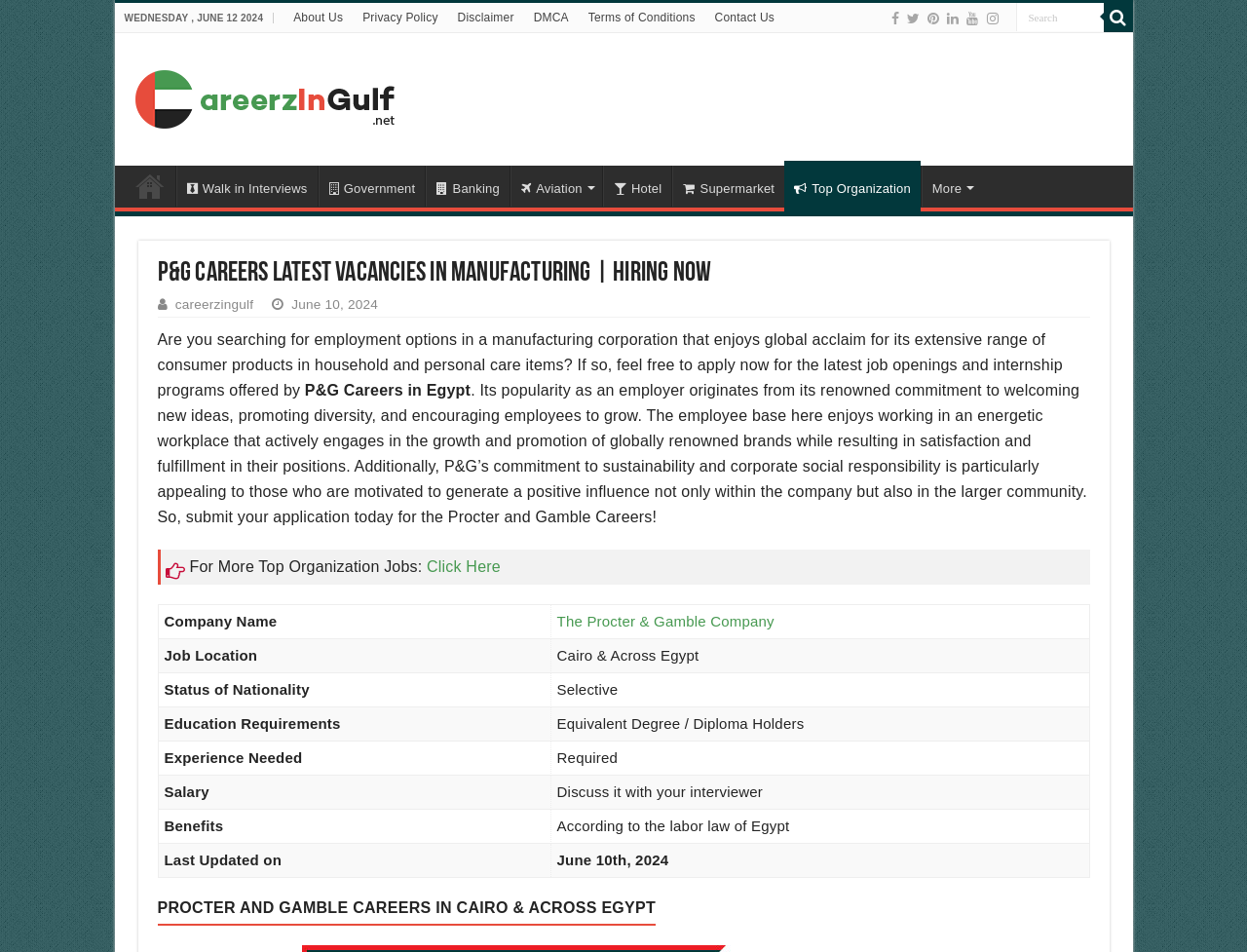What company is hiring in Egypt?
Look at the image and provide a detailed response to the question.

The webpage is about P&G Careers in Egypt, and it mentions that the company is hiring in Egypt. The company name is mentioned in the heading and in the table with job details.